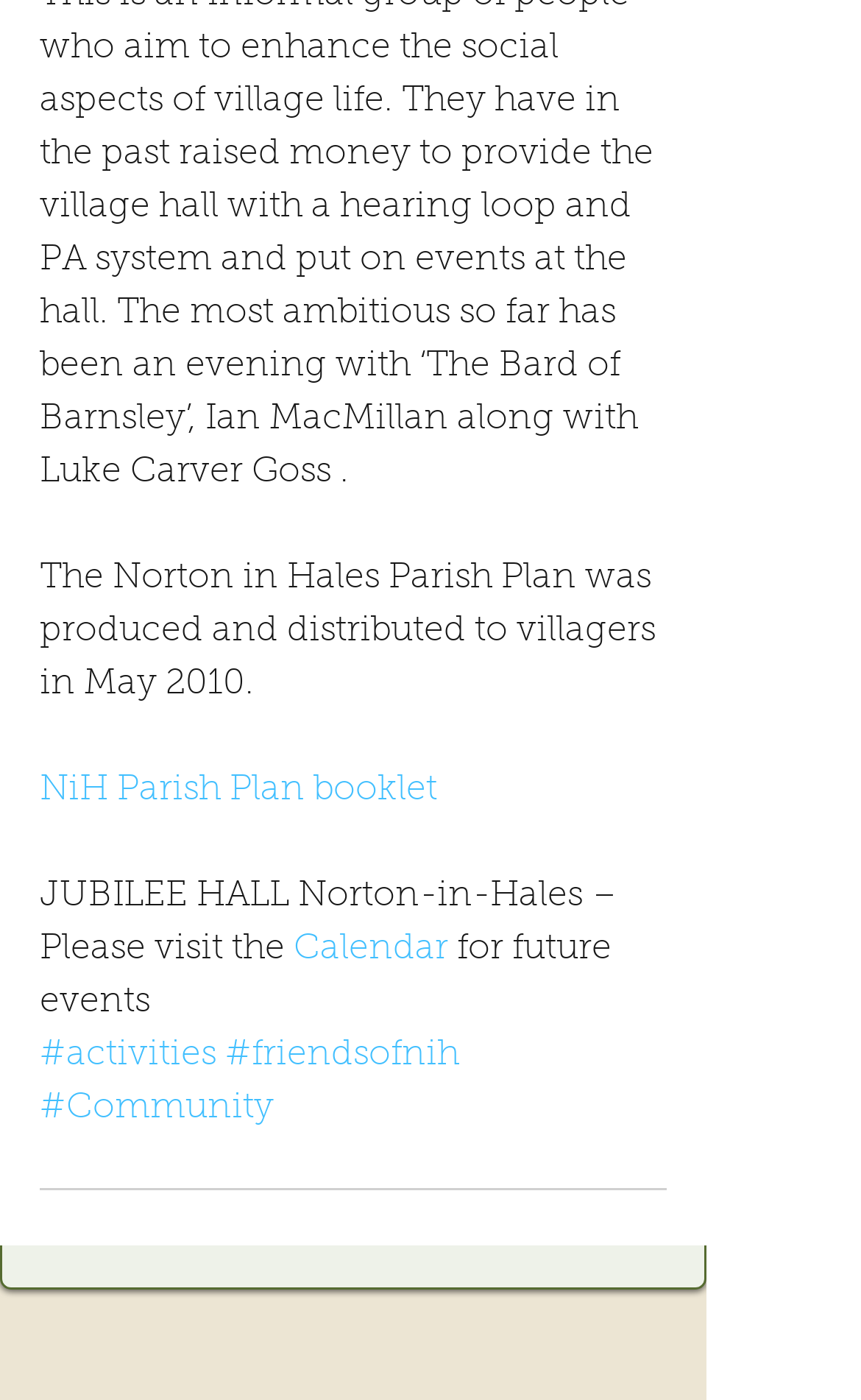Given the element description #Community, specify the bounding box coordinates of the corresponding UI element in the format (top-left x, top-left y, bottom-right x, bottom-right y). All values must be between 0 and 1.

[0.046, 0.78, 0.318, 0.805]